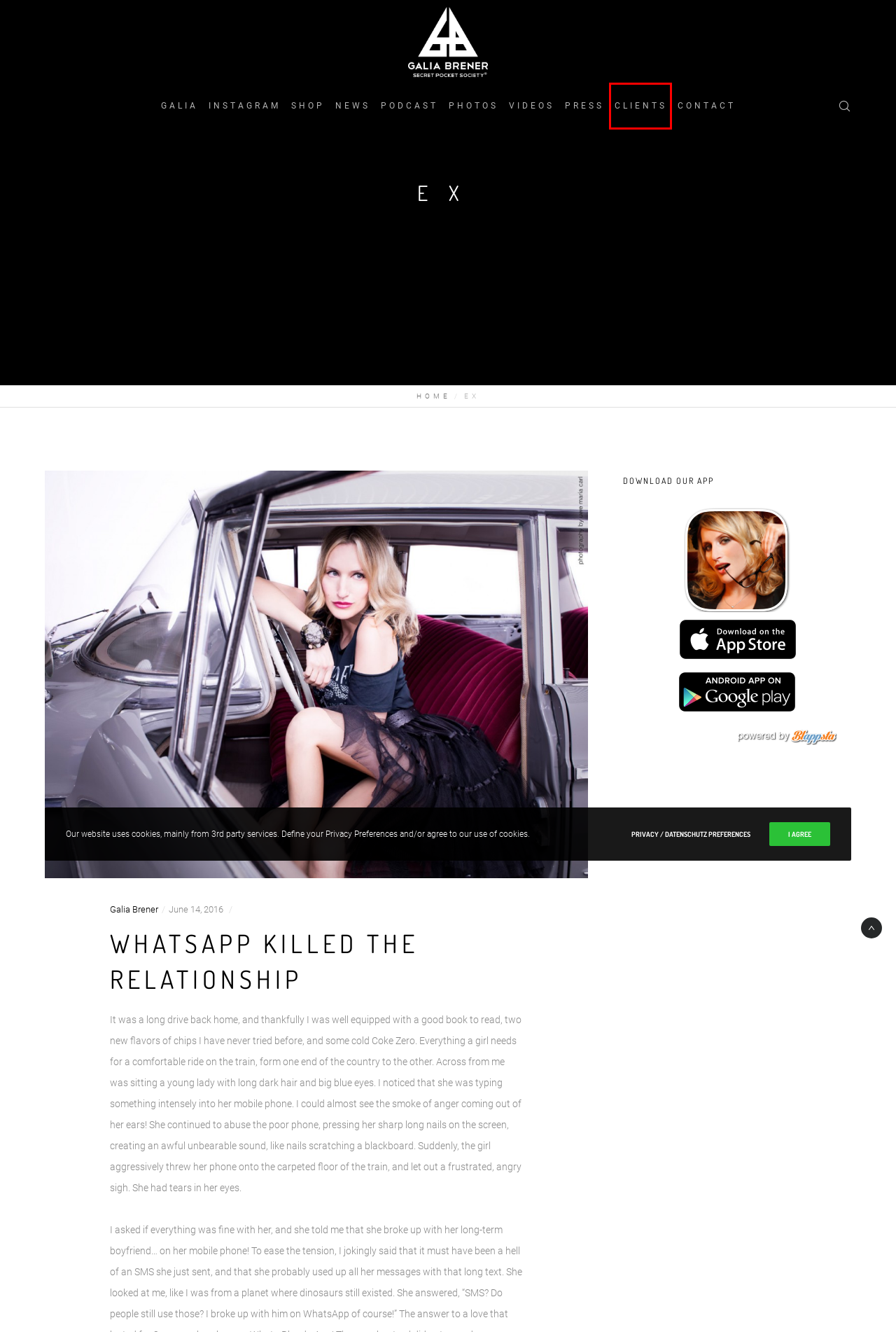You have a screenshot showing a webpage with a red bounding box highlighting an element. Choose the webpage description that best fits the new webpage after clicking the highlighted element. The descriptions are:
A. Home | Galia Brener
B. Home - Secret Pocket Society®
C. CLIENTS | Galia Brener
D. NEWS | Galia Brener
E. WhatsApp killed the relationship
F. PHOTOS | Galia Brener
G. PRESS | Galia Brener
H. VIDEOS | Galia Brener

C